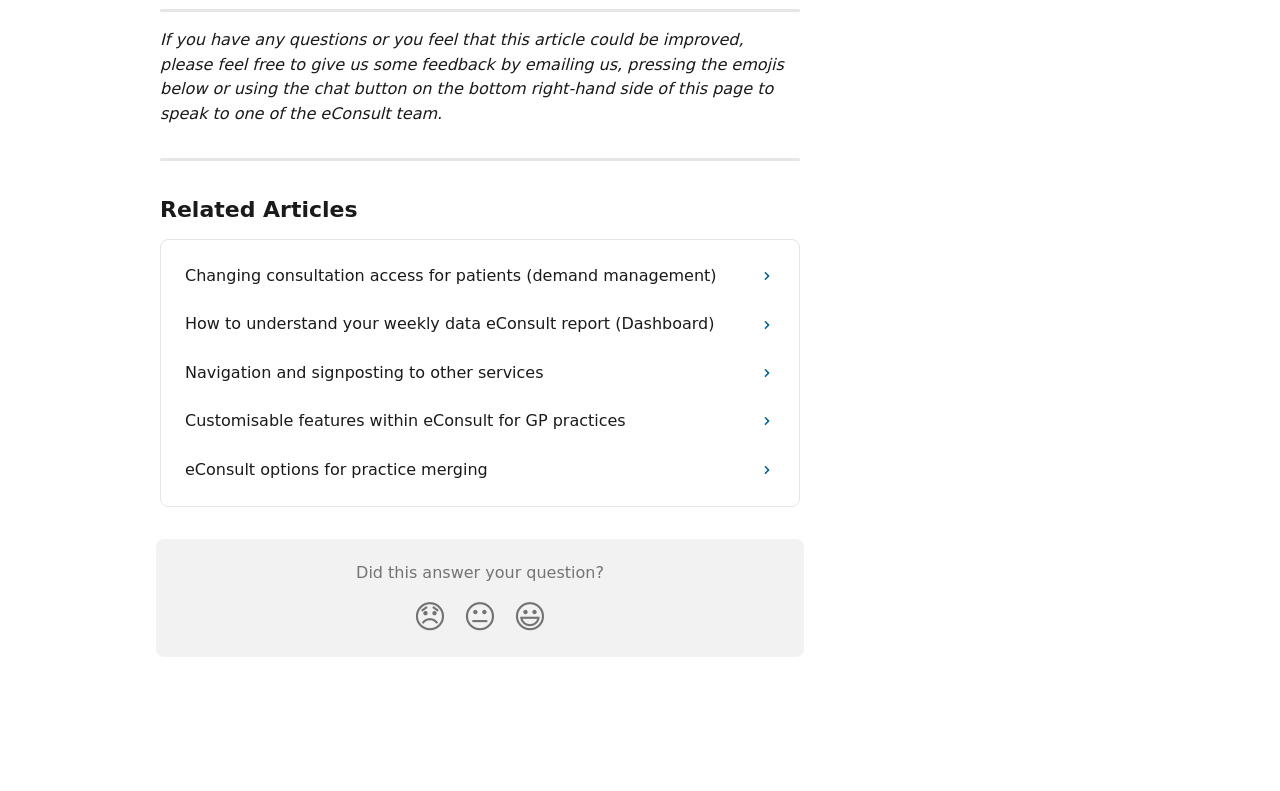Please find the bounding box coordinates of the element that you should click to achieve the following instruction: "Click the Disappointed Reaction button". The coordinates should be presented as four float numbers between 0 and 1: [left, top, right, bottom].

[0.316, 0.746, 0.355, 0.815]